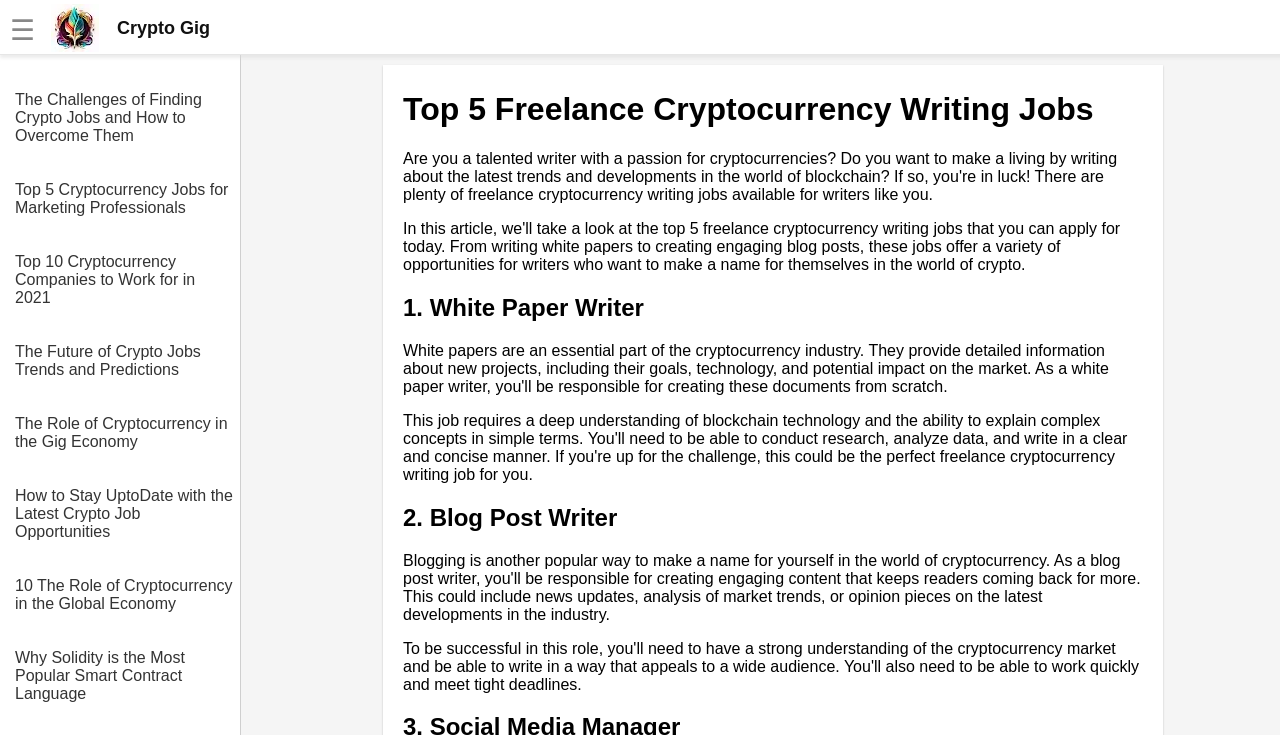Review the image closely and give a comprehensive answer to the question: What is the logo of the website?

The logo of the website is 'Crypto Gig' which can be found on the top left corner of the webpage, accompanied by an image.